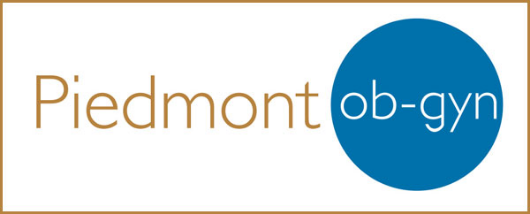Give a one-word or short phrase answer to this question: 
What type of services does Piedmont OB-GYN provide?

Obstetric and gynecological services